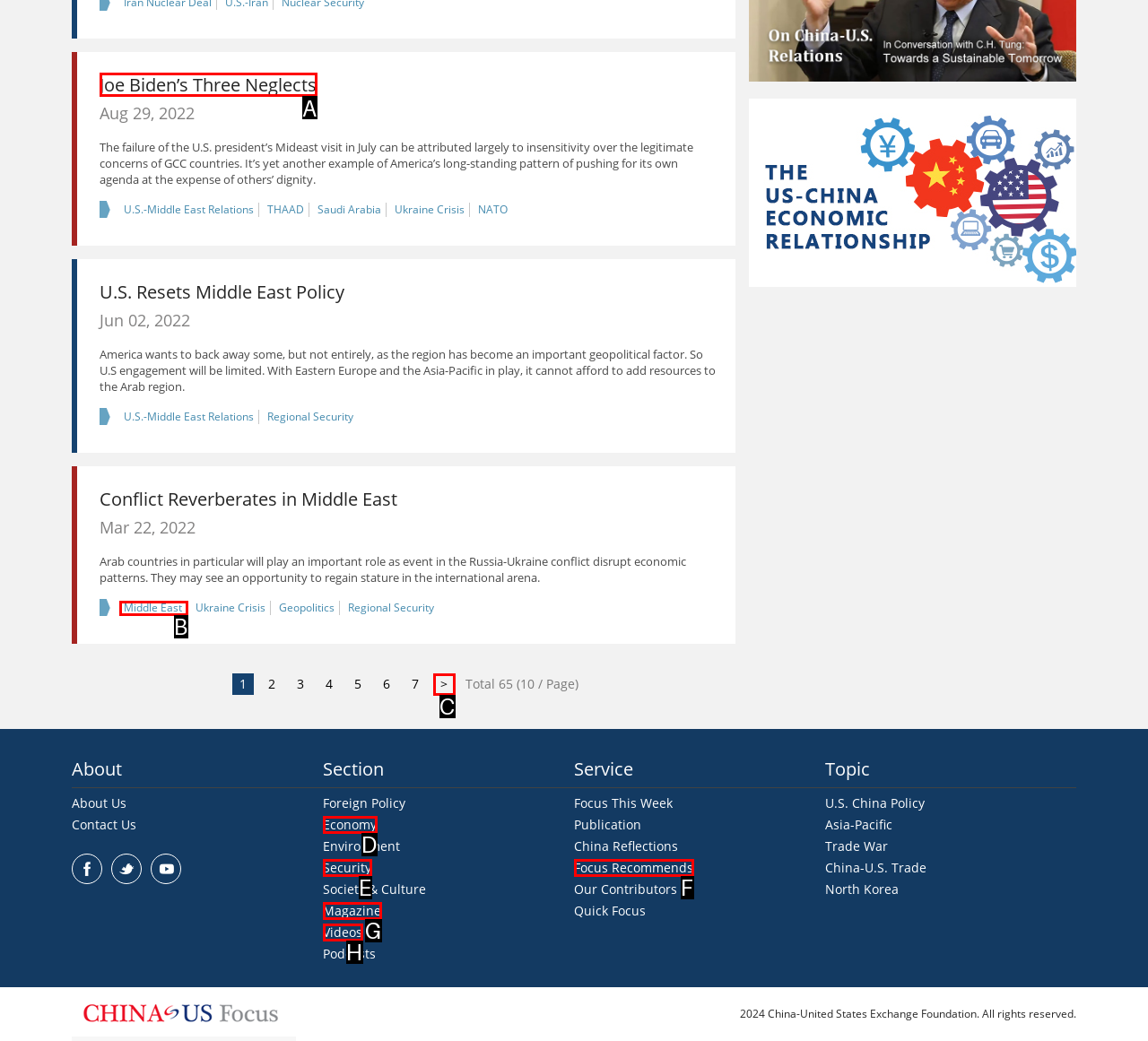Indicate the HTML element to be clicked to accomplish this task: Read article about Joe Biden's three neglects Respond using the letter of the correct option.

A